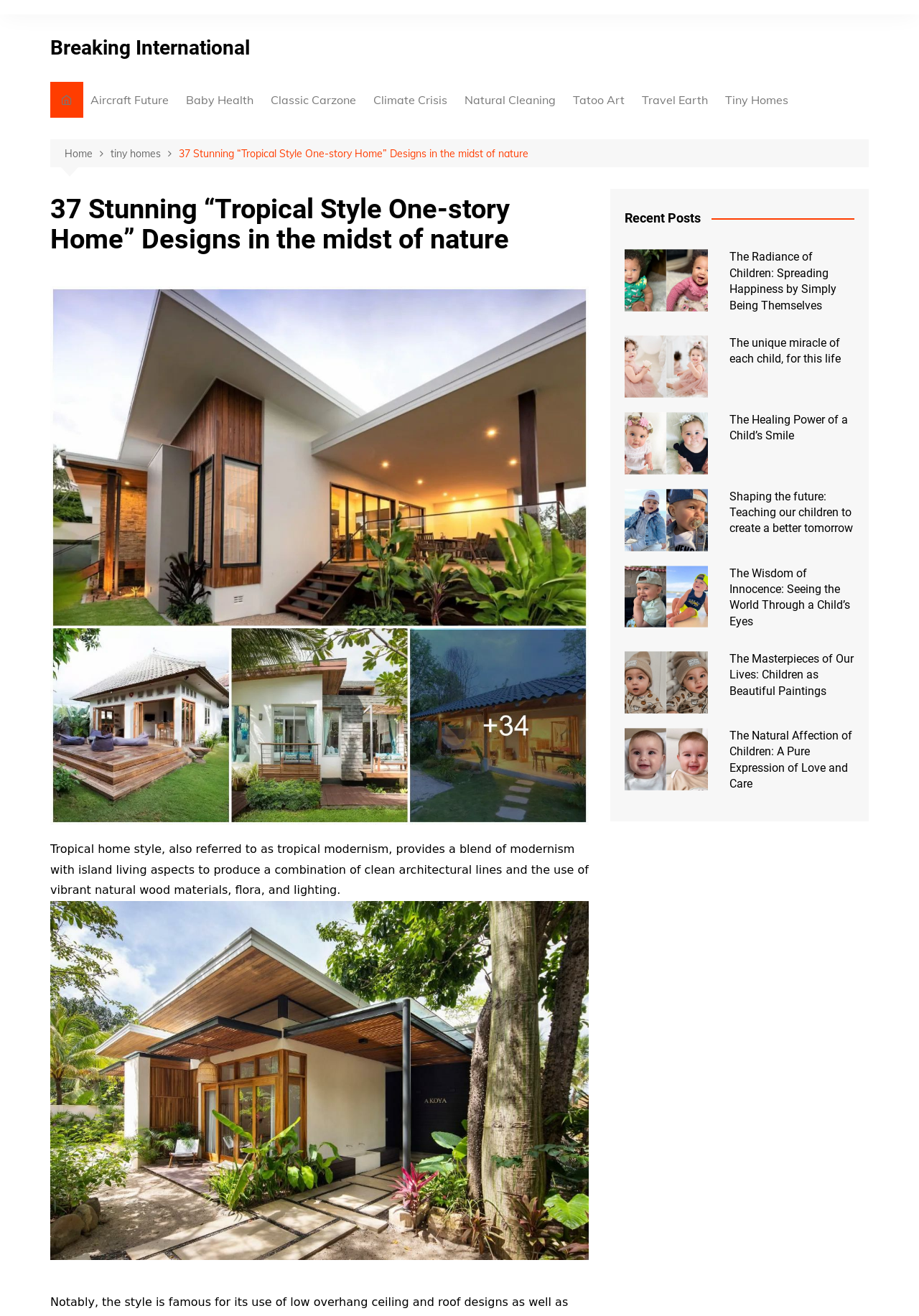What is the main topic of this webpage?
Analyze the image and provide a thorough answer to the question.

Based on the webpage's content, especially the heading '37 Stunning “Tropical Style One-story Home” Designs in the midst of nature' and the static text 'Tropical home style, also referred to as tropical modernism, provides a blend of modernism with island living aspects to produce a combination of clean architectural lines and the use of vibrant natural wood materials, flora, and lighting.', I can infer that the main topic of this webpage is tropical home style.